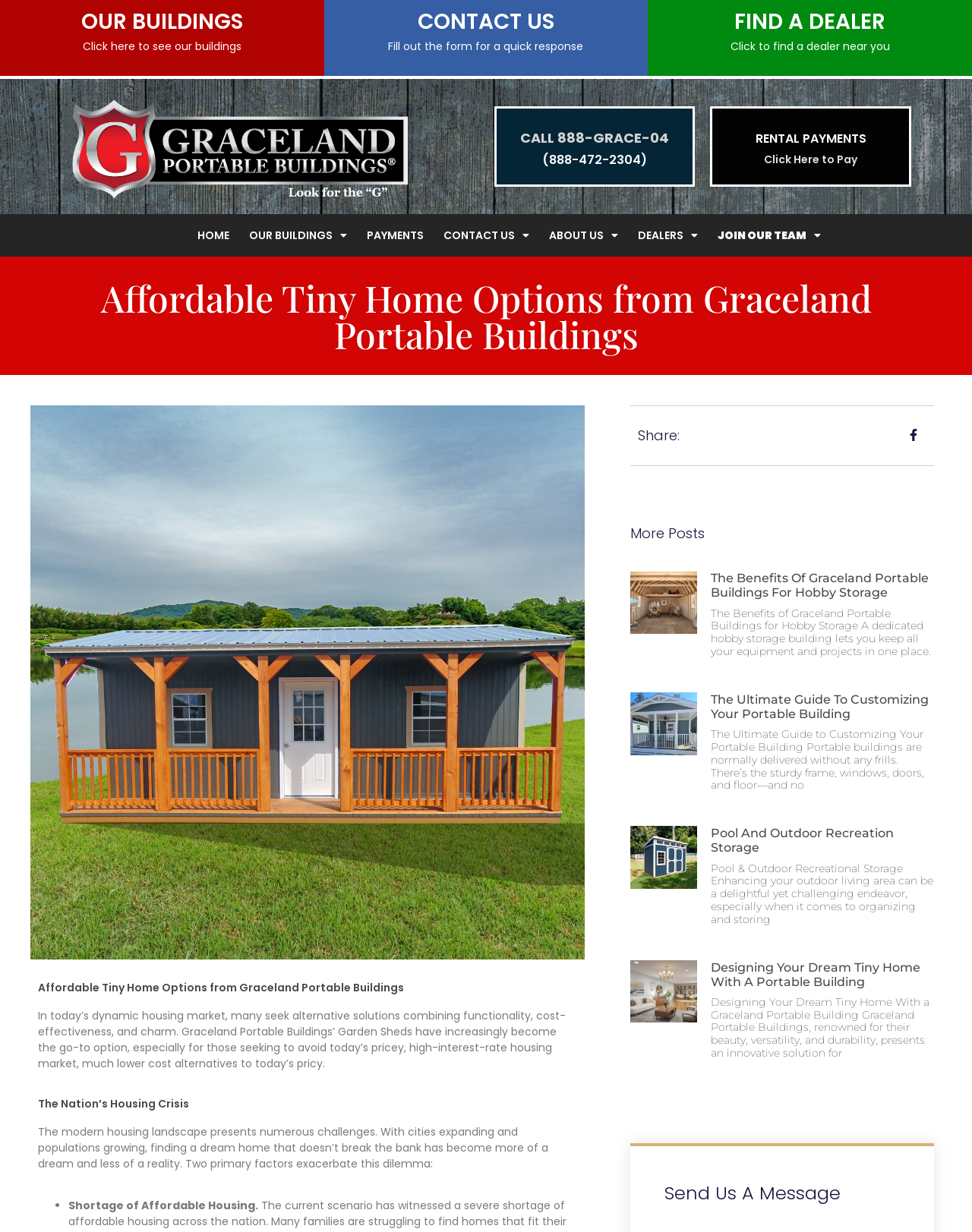Determine the bounding box coordinates of the clickable element to complete this instruction: "Click on CALL 888-GRACE-04". Provide the coordinates in the format of four float numbers between 0 and 1, [left, top, right, bottom].

[0.512, 0.105, 0.711, 0.119]